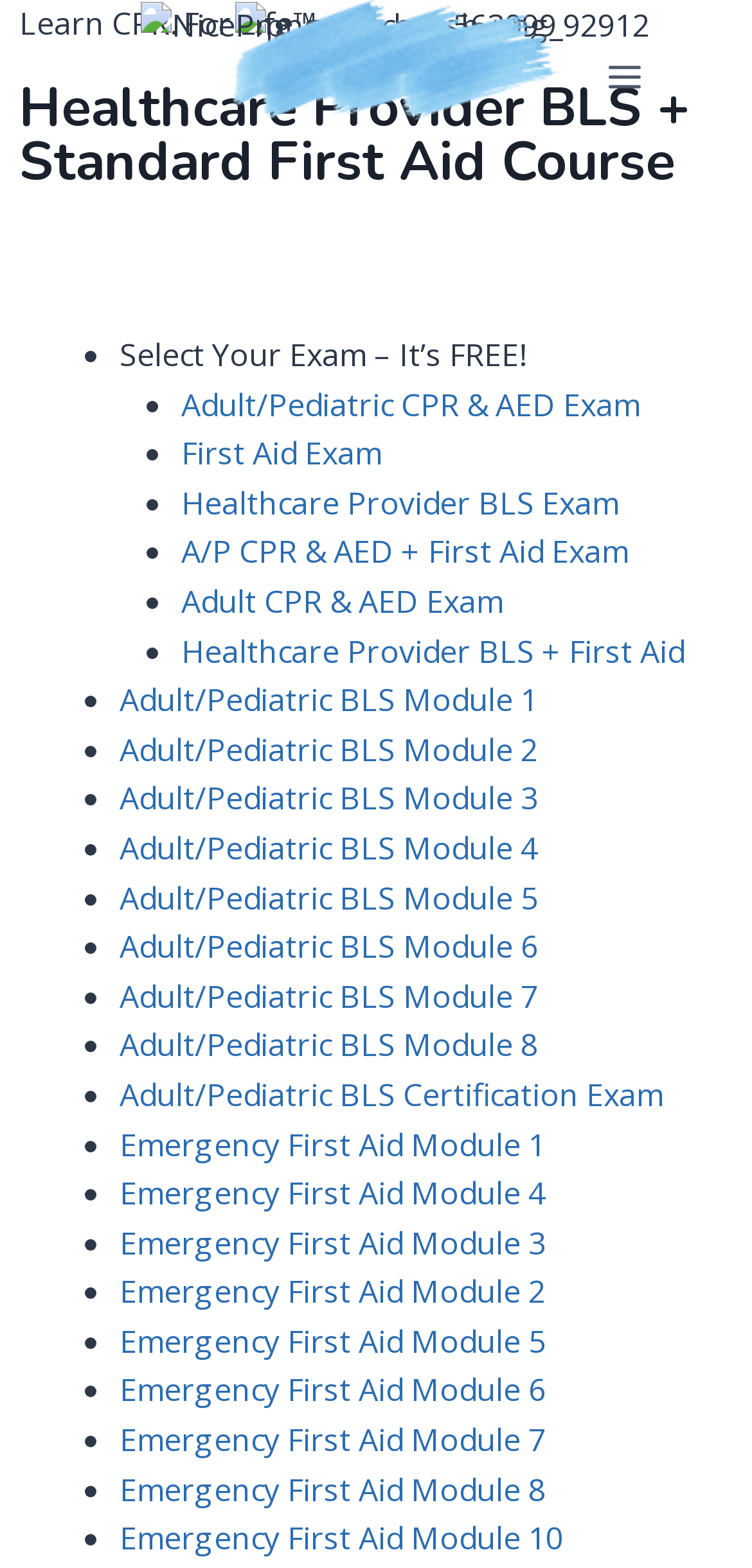What is the main course offered on this webpage?
Give a single word or phrase answer based on the content of the image.

Healthcare Provider BLS + Standard First Aid